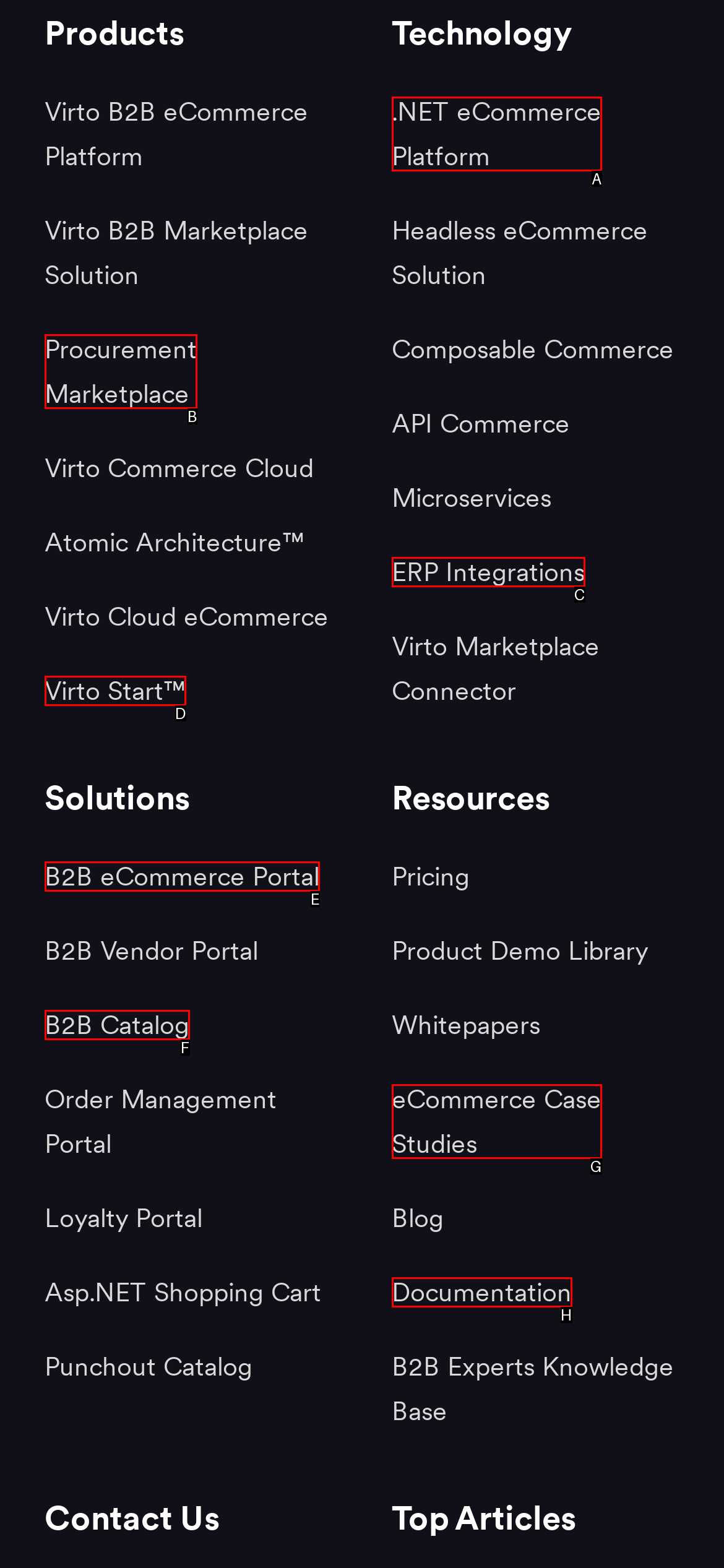Select the letter of the UI element that best matches: eCommerce Case Studies
Answer with the letter of the correct option directly.

G